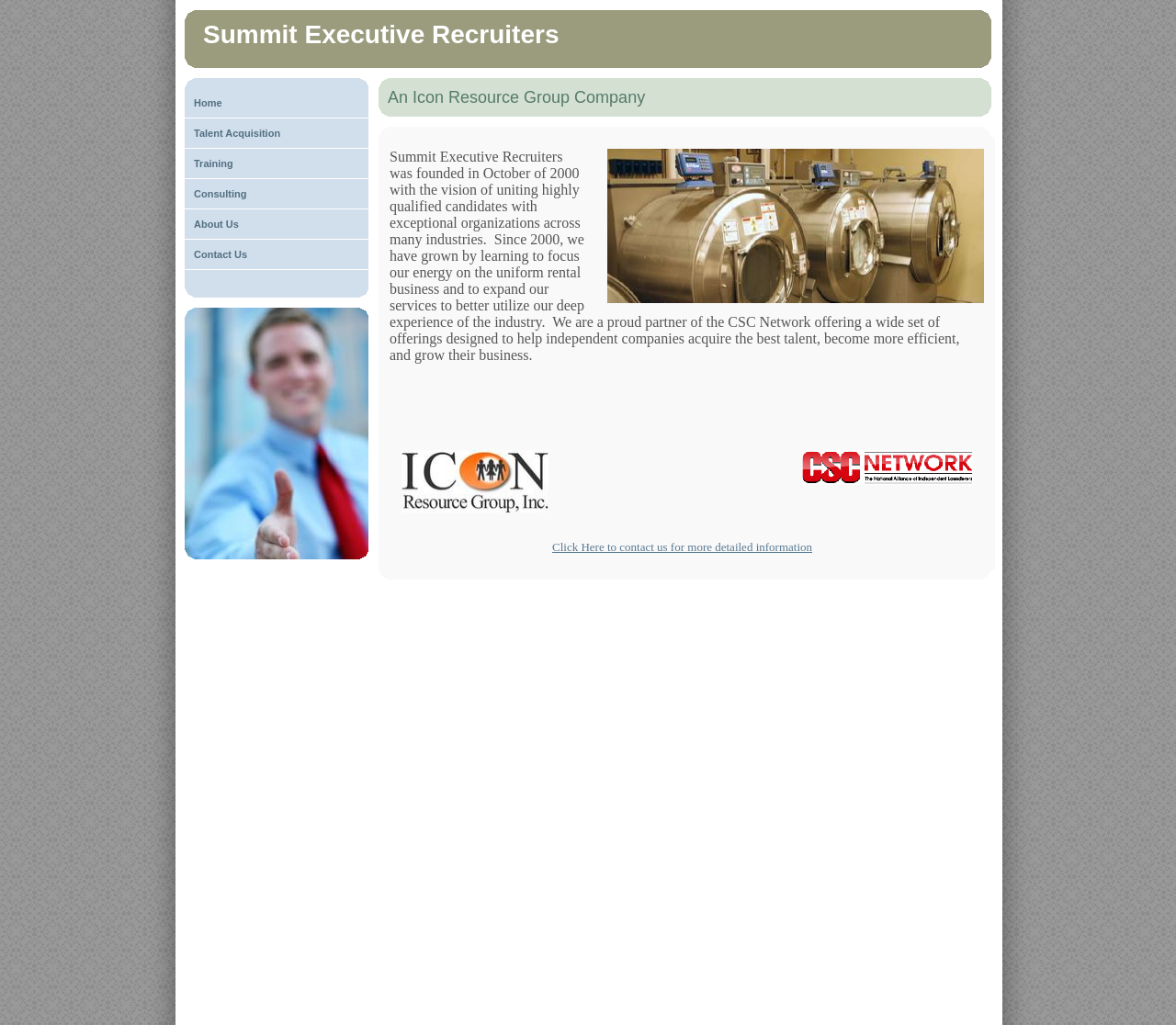What is the purpose of the company?
Refer to the image and respond with a one-word or short-phrase answer.

uniting highly qualified candidates with exceptional organizations